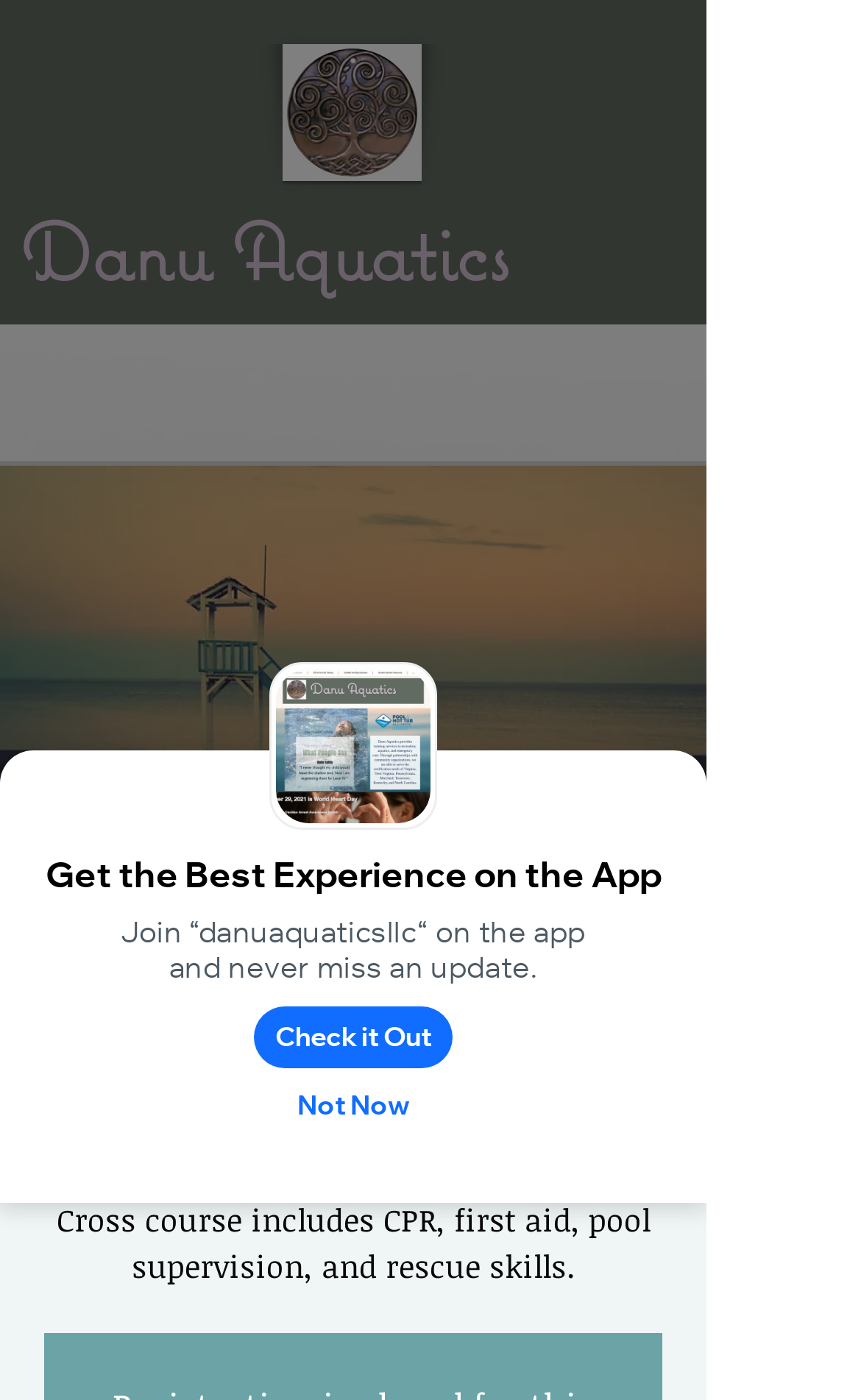Given the description ㅤㅤNot Nowㅤㅤ, predict the bounding box coordinates of the UI element. Ensure the coordinates are in the format (top-left x, top-left y, bottom-right x, bottom-right y) and all values are between 0 and 1.

[0.295, 0.768, 0.525, 0.812]